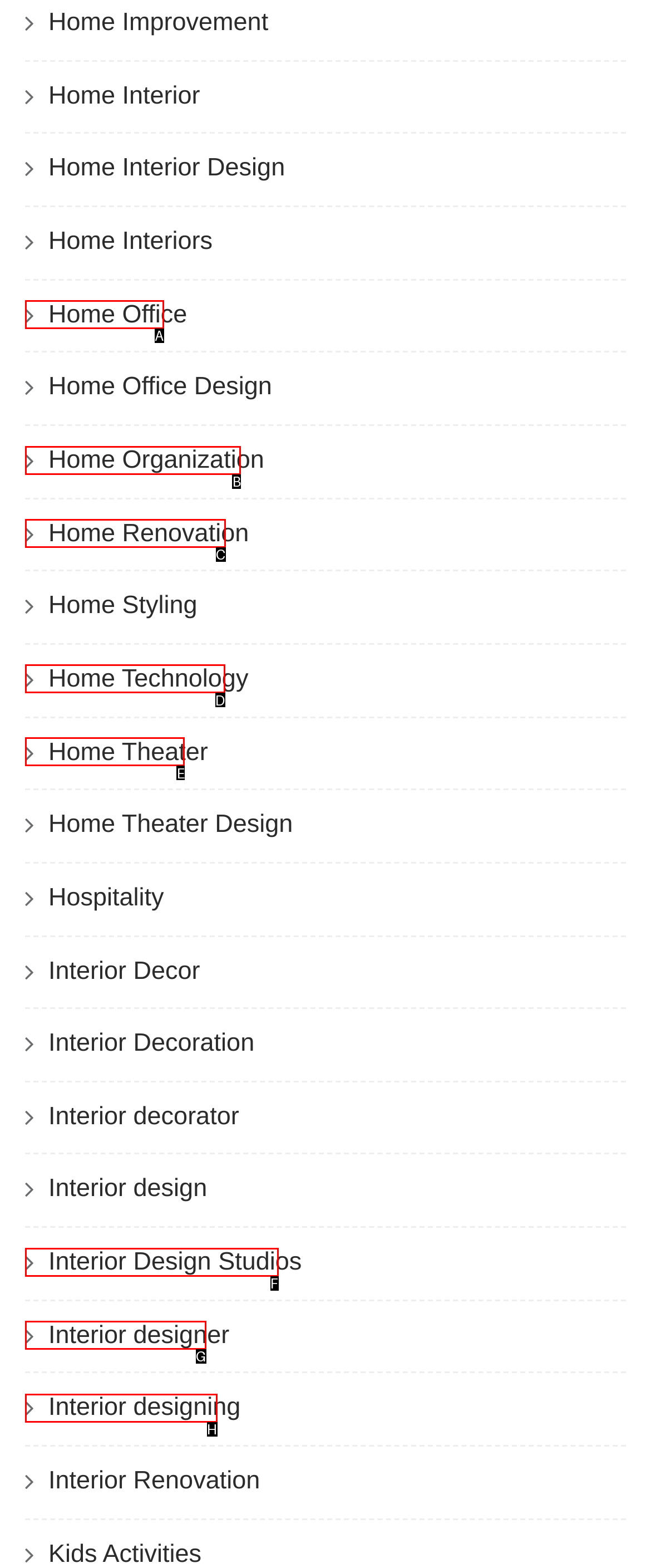With the provided description: Home Theater, select the most suitable HTML element. Respond with the letter of the selected option.

E